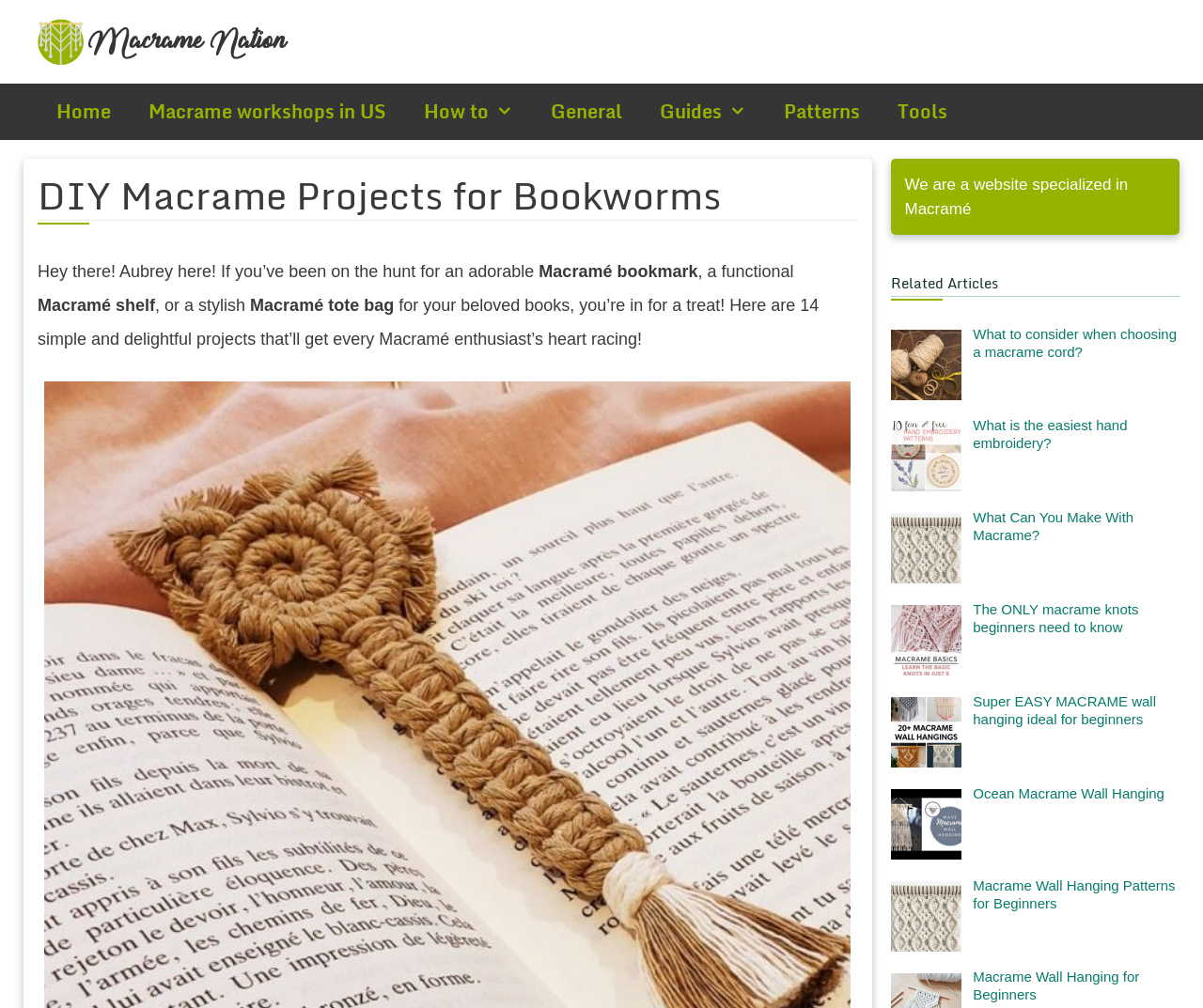Please give a succinct answer using a single word or phrase:
What is the name of the website?

Macramé Nation